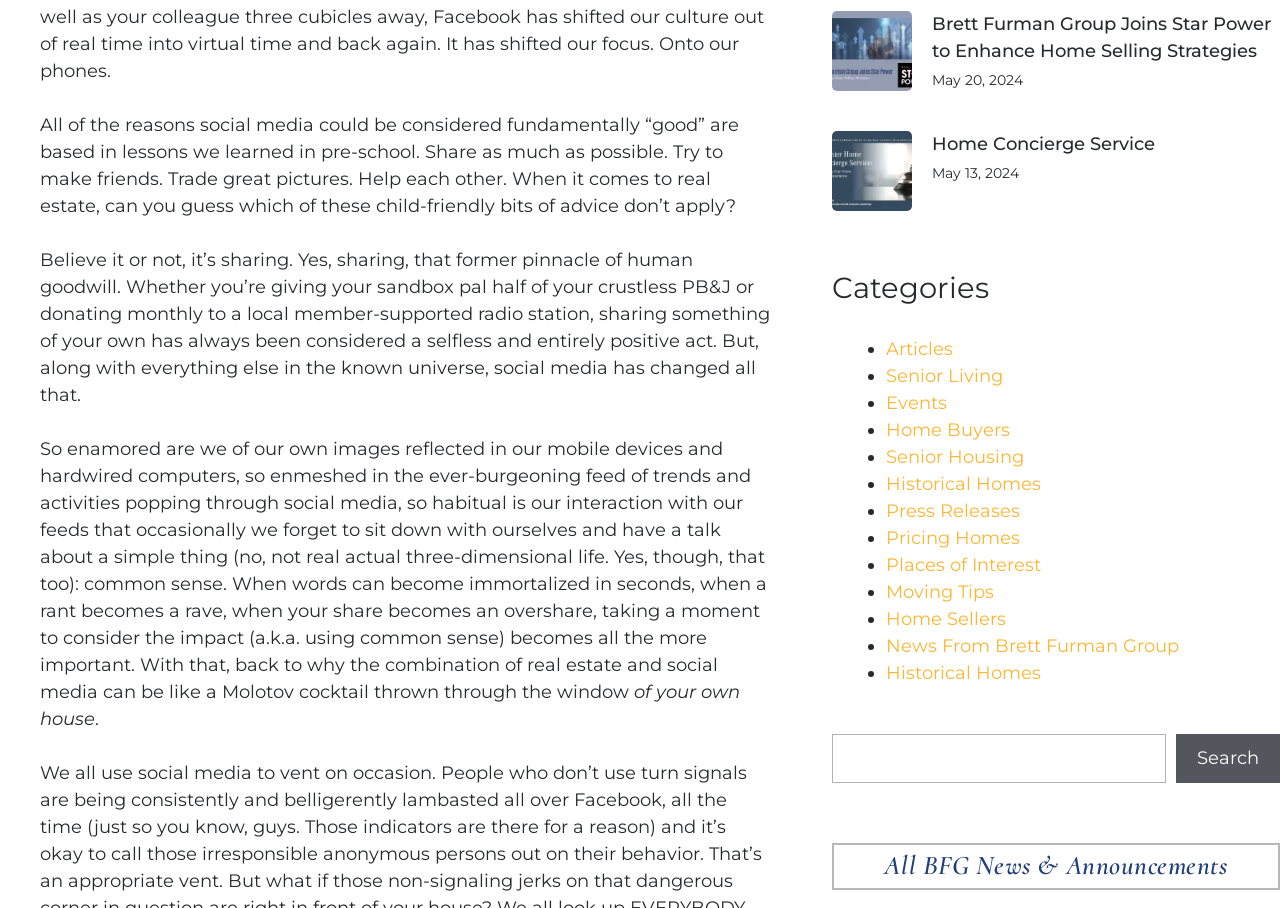Bounding box coordinates are specified in the format (top-left x, top-left y, bottom-right x, bottom-right y). All values are floating point numbers bounded between 0 and 1. Please provide the bounding box coordinate of the region this sentence describes: Historical Homes

[0.692, 0.52, 0.813, 0.545]